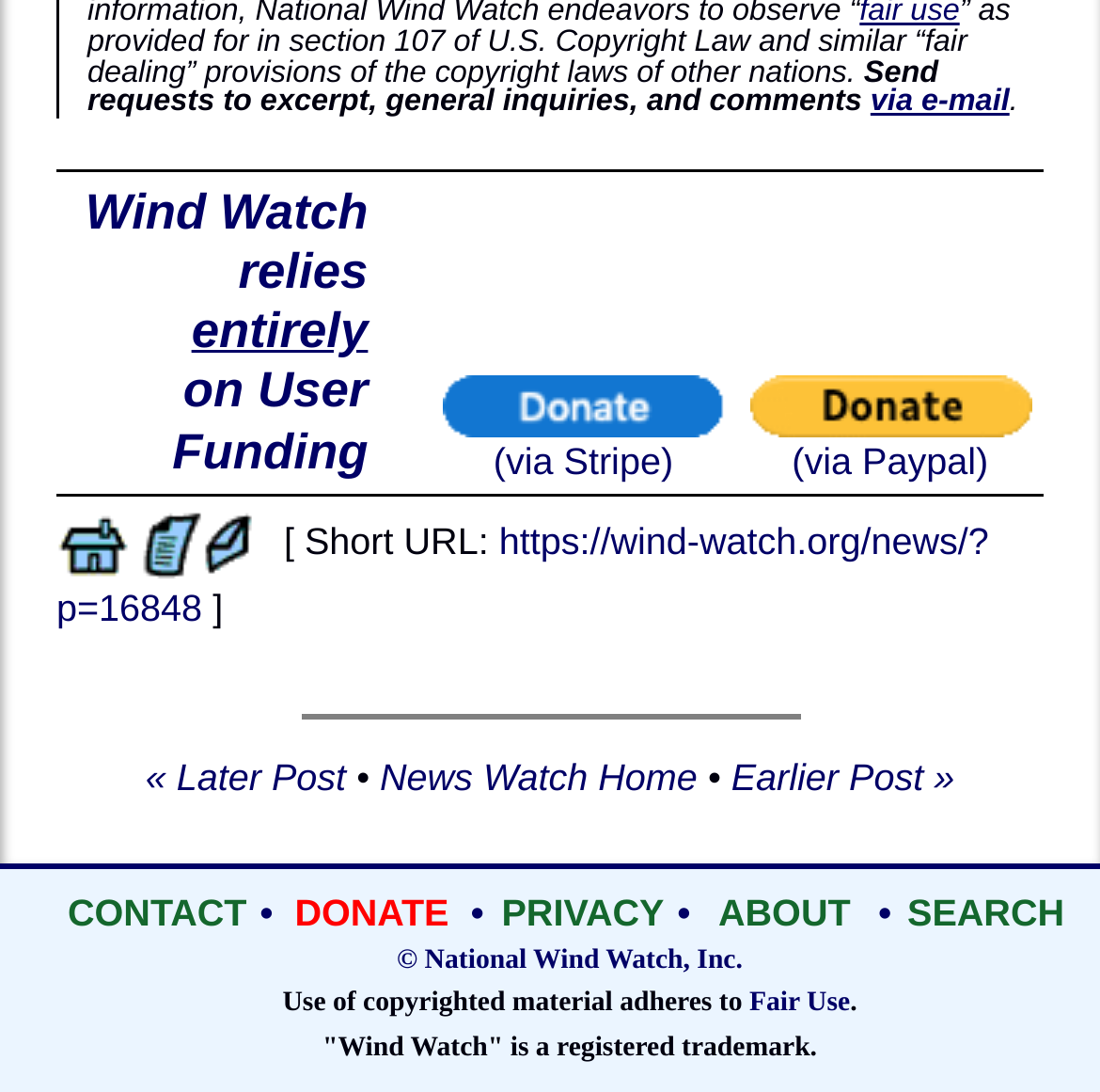Respond with a single word or phrase for the following question: 
What is the purpose of the website?

Wind Watch